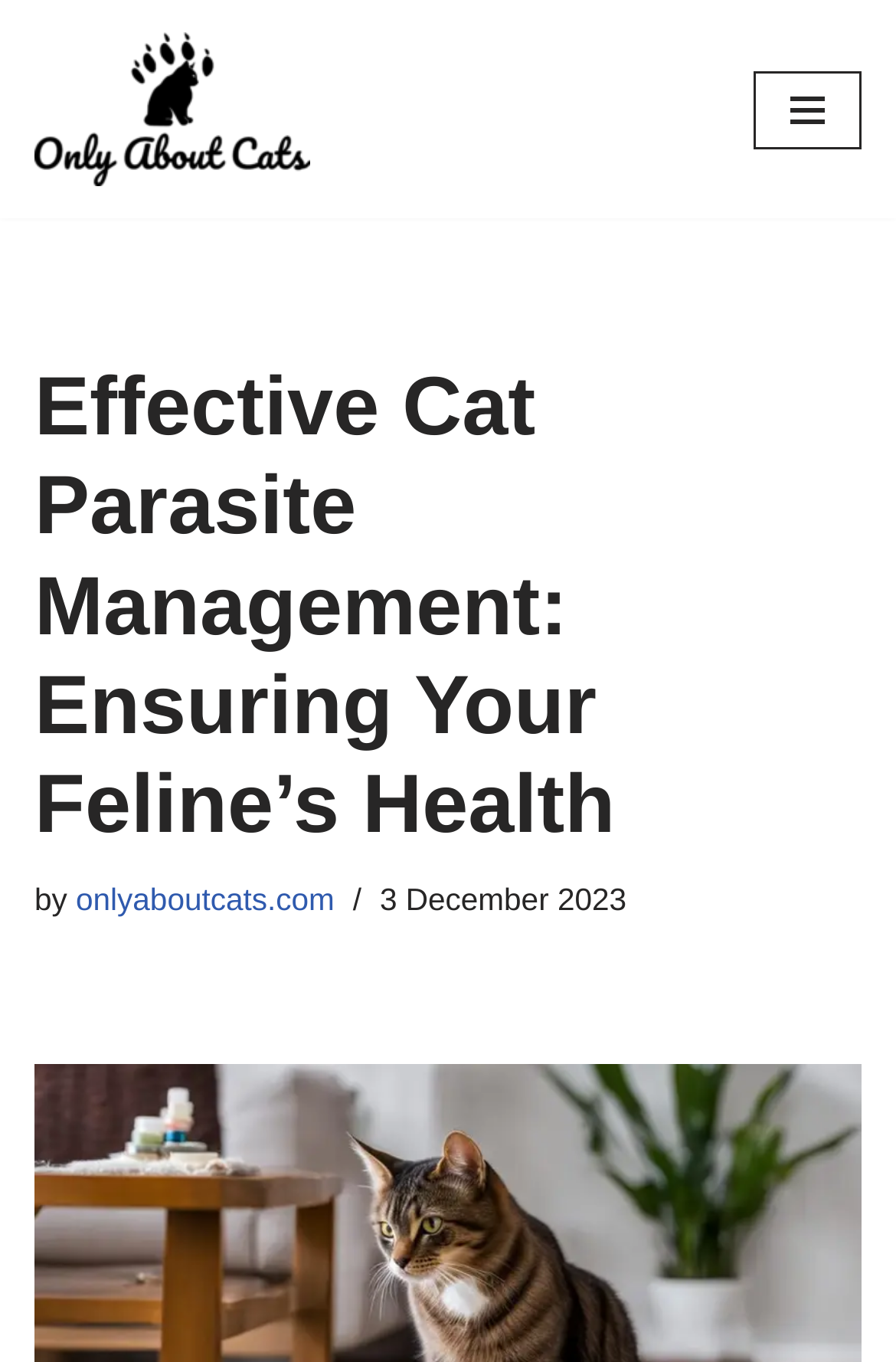Determine the bounding box coordinates (top-left x, top-left y, bottom-right x, bottom-right y) of the UI element described in the following text: Navigation Menu

[0.841, 0.052, 0.962, 0.109]